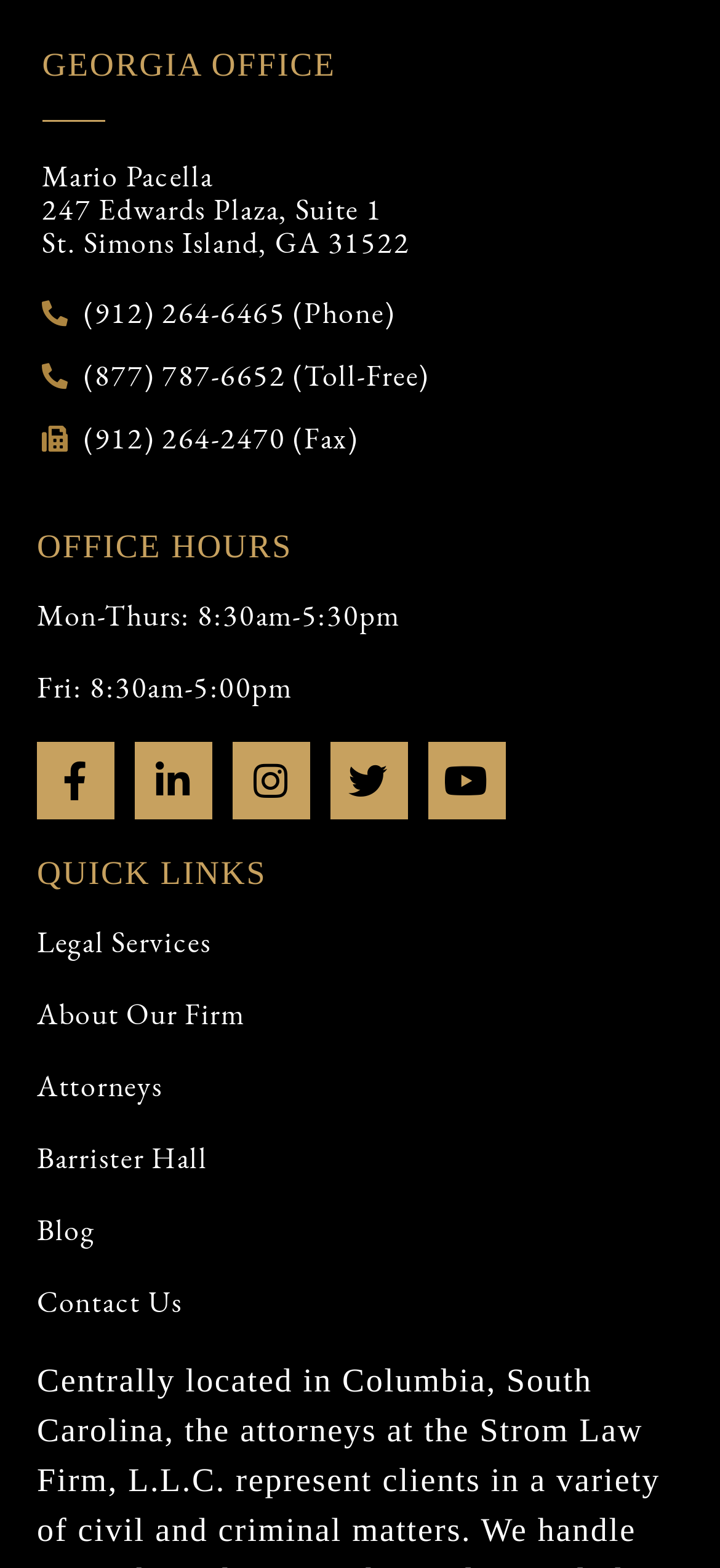Locate the bounding box coordinates of the clickable element to fulfill the following instruction: "View Mario Pacella's contact information". Provide the coordinates as four float numbers between 0 and 1 in the format [left, top, right, bottom].

[0.058, 0.103, 0.932, 0.166]